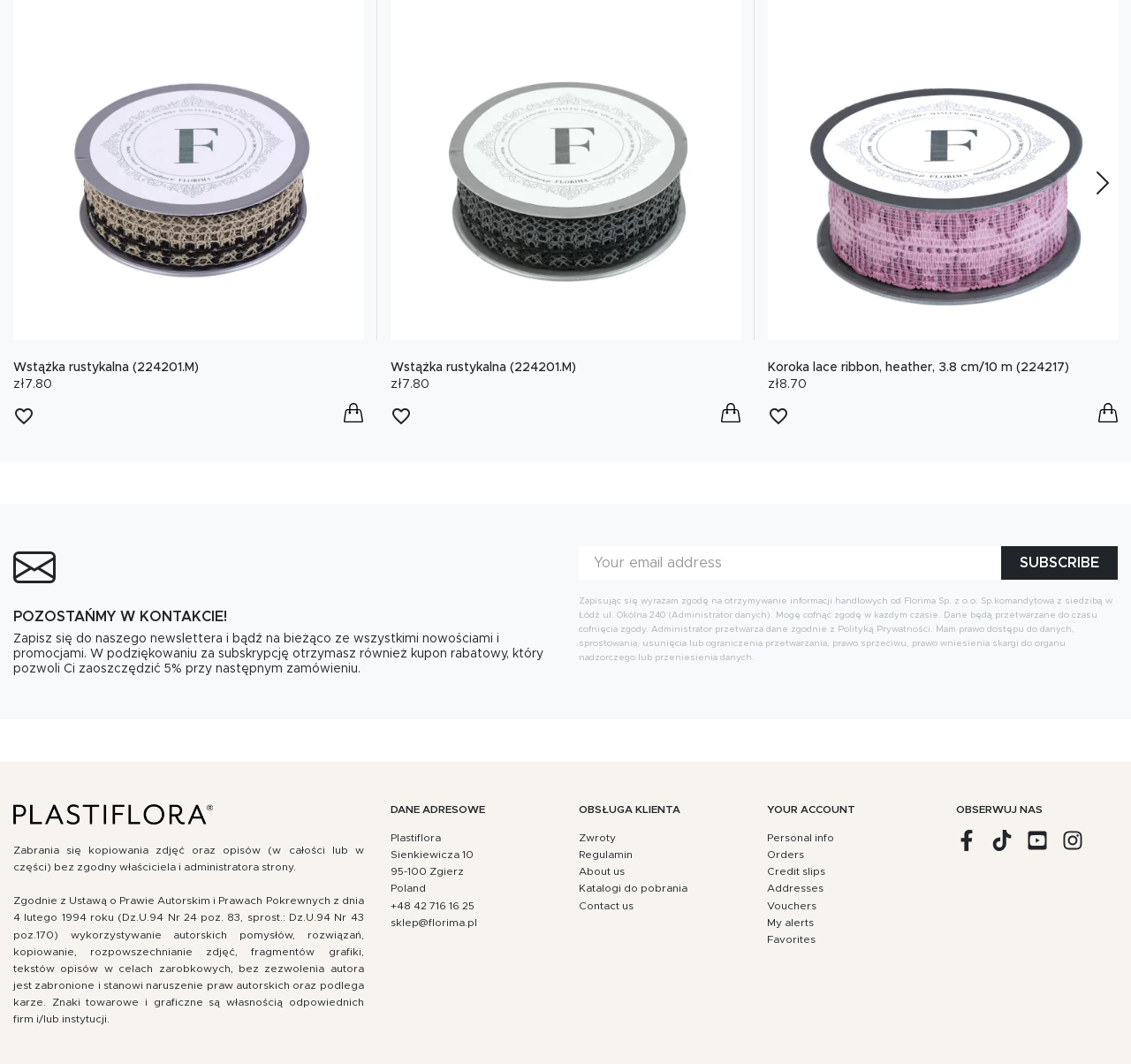Determine the bounding box coordinates for the UI element described. Format the coordinates as (top-left x, top-left y, bottom-right x, bottom-right y) and ensure all values are between 0 and 1. Element description: sklep@florima.pl

[0.345, 0.862, 0.422, 0.872]